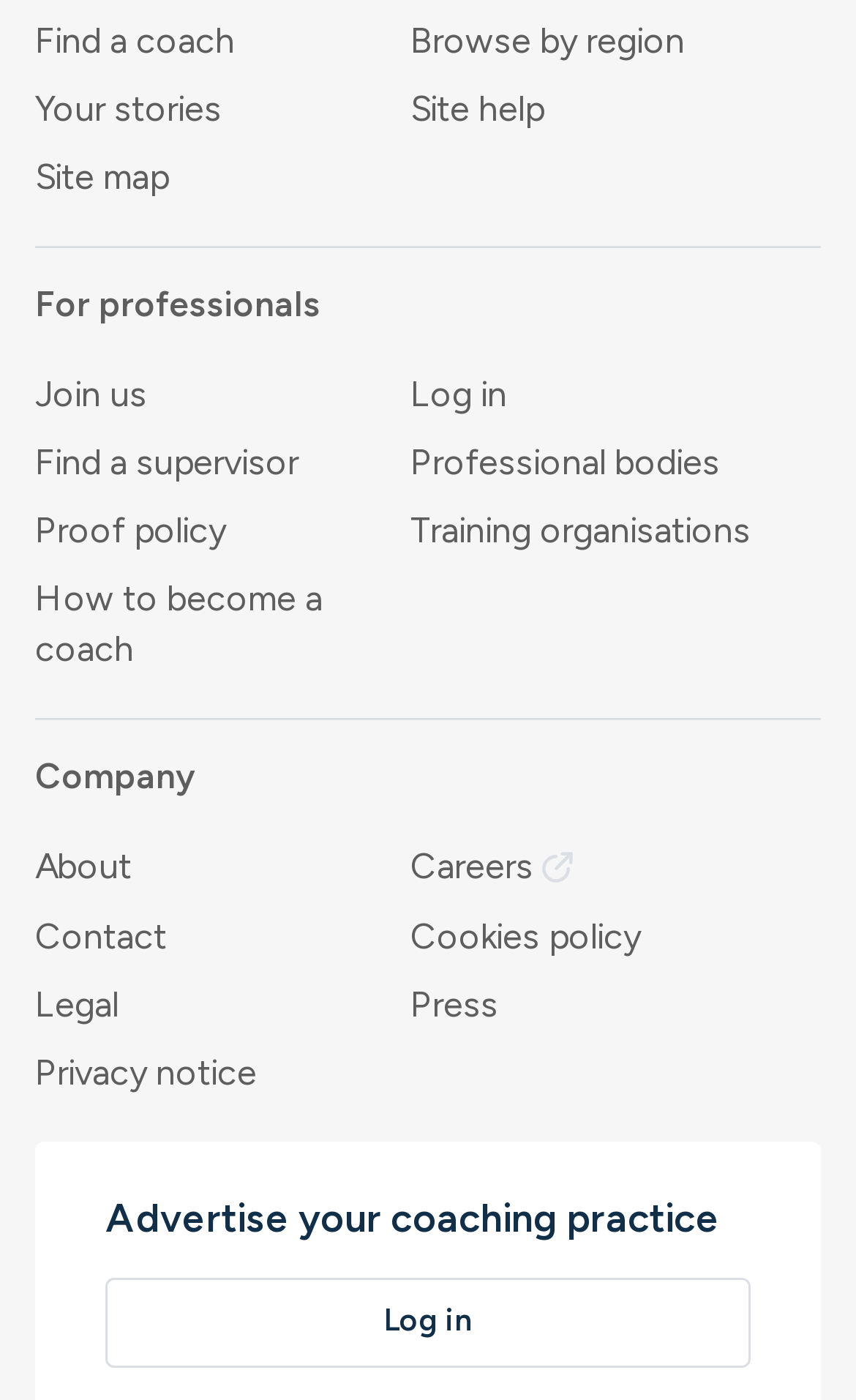Please identify the bounding box coordinates of the clickable area that will fulfill the following instruction: "Find a coach". The coordinates should be in the format of four float numbers between 0 and 1, i.e., [left, top, right, bottom].

[0.041, 0.014, 0.274, 0.044]